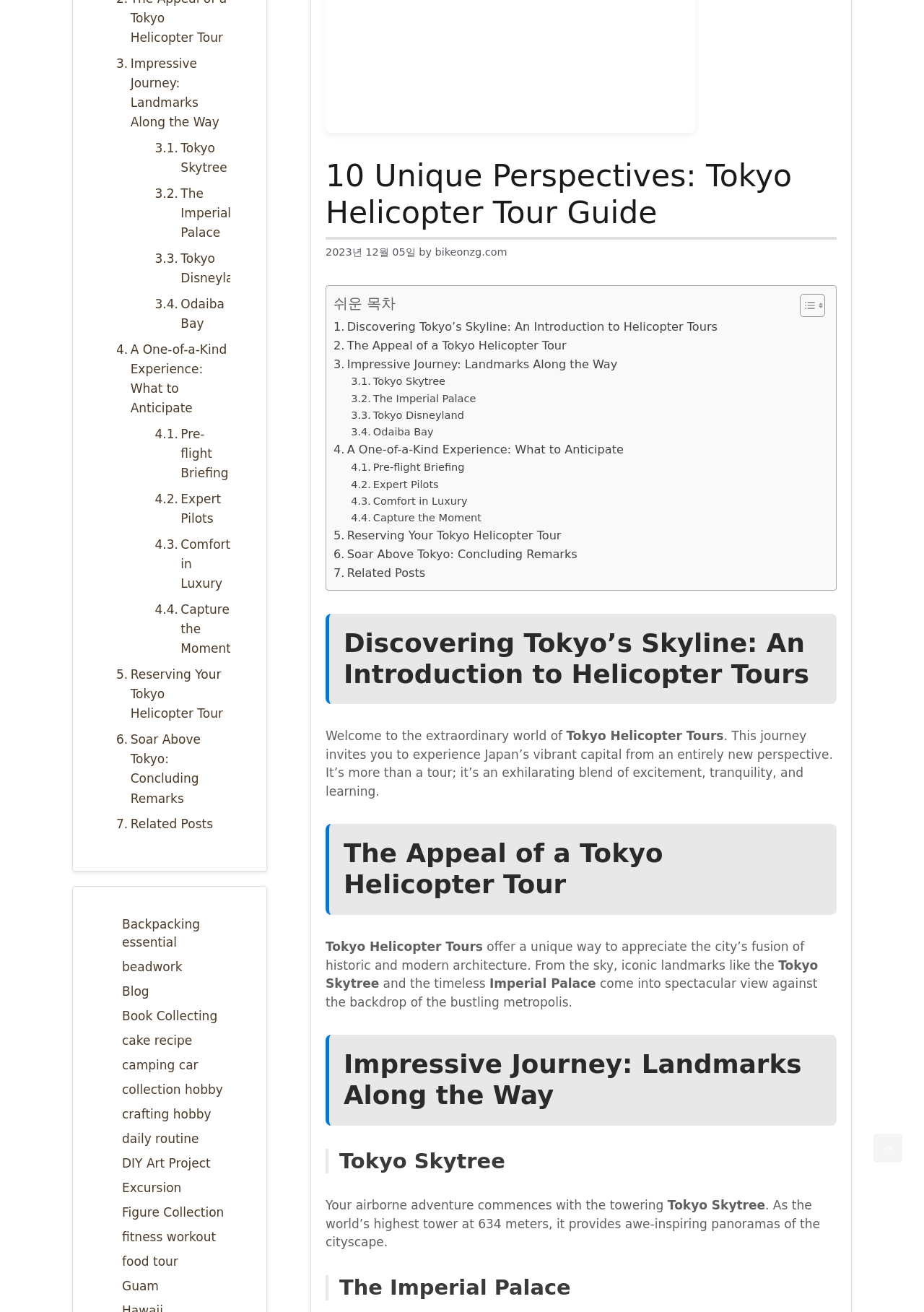From the webpage screenshot, identify the region described by [ subject ]. Provide the bounding box coordinates as (top-left x, top-left y, bottom-right x, bottom-right y), with each value being a floating point number between 0 and 1.

None